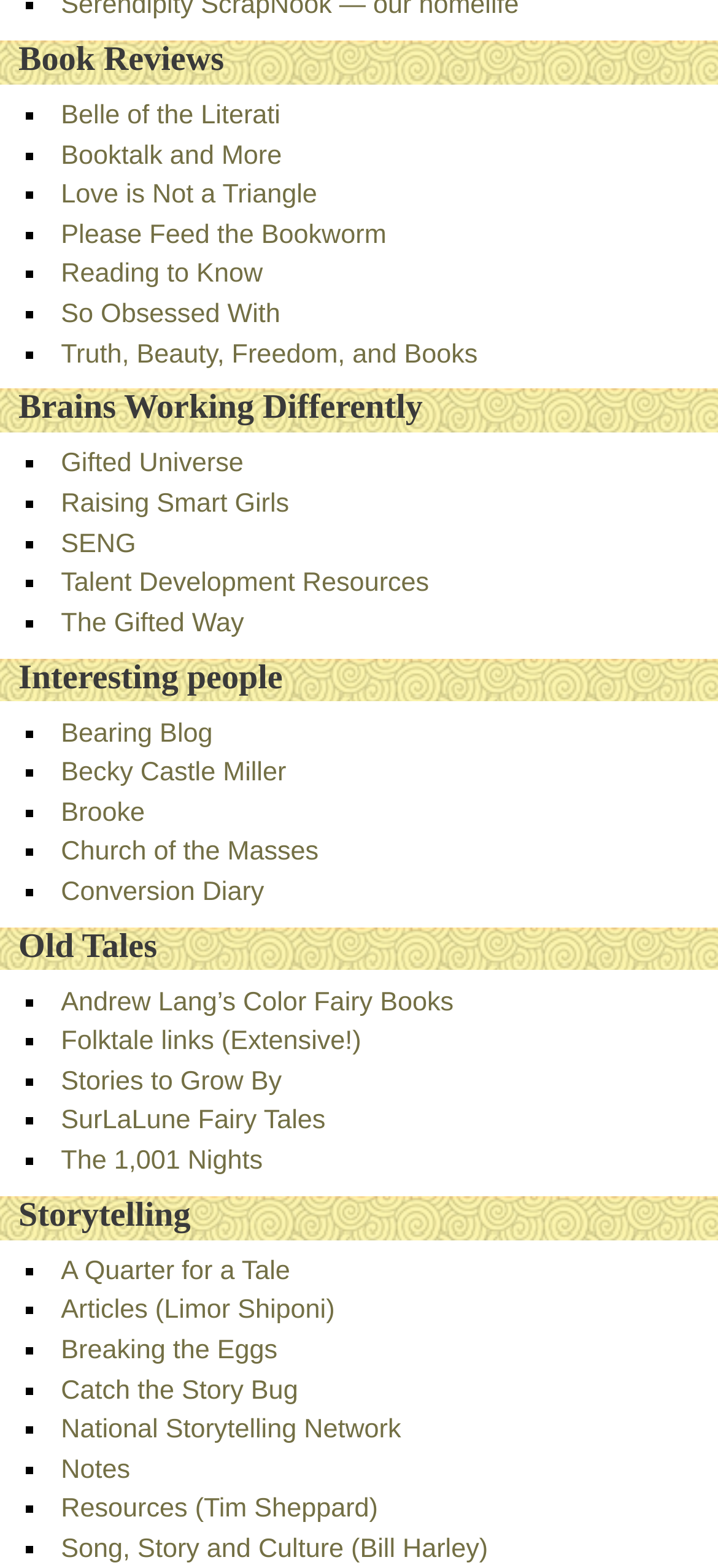What is the first link under 'Book Reviews'?
Your answer should be a single word or phrase derived from the screenshot.

Belle of the Literati